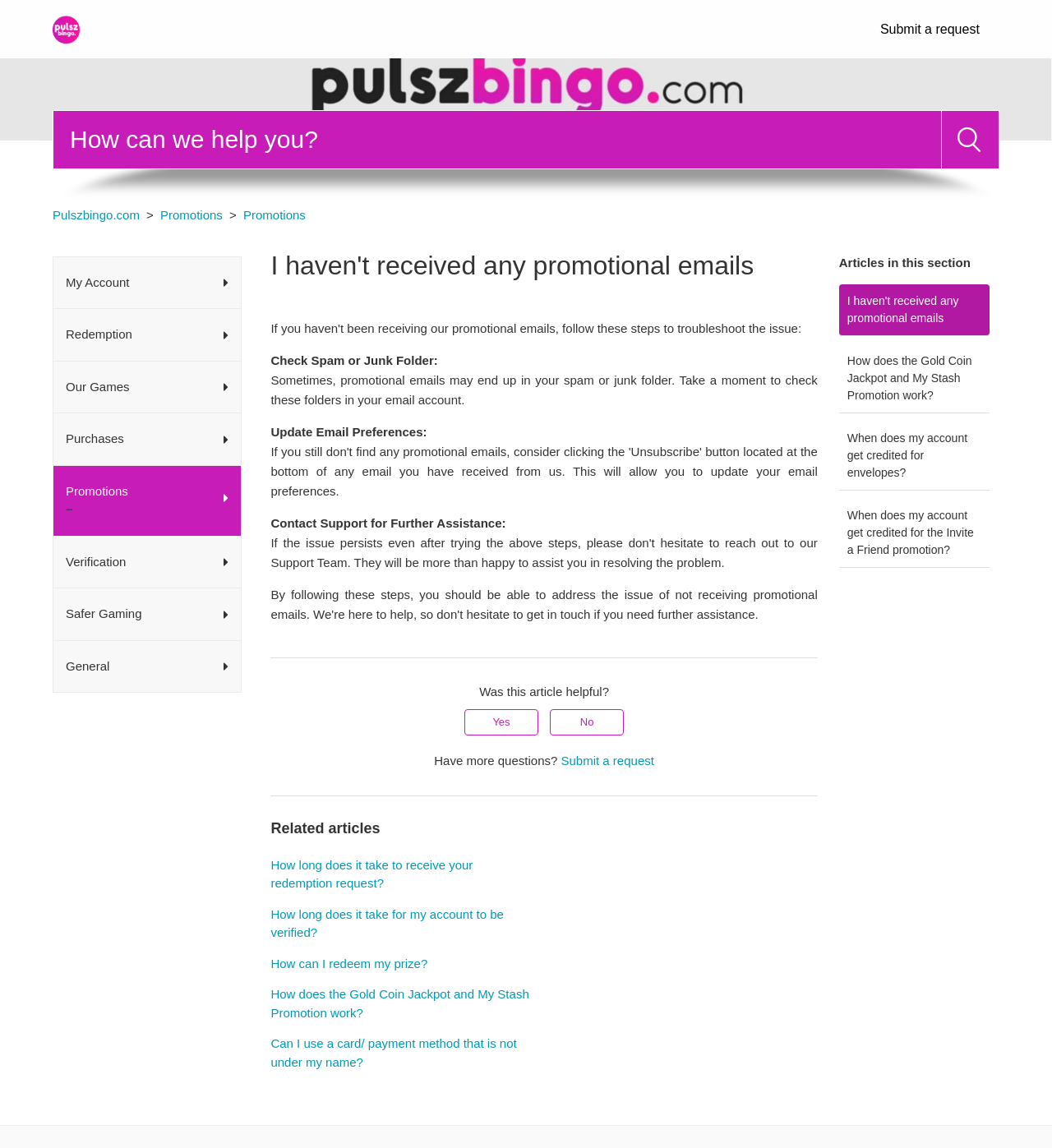What is the issue being addressed in this article? Using the information from the screenshot, answer with a single word or phrase.

Not receiving promotional emails